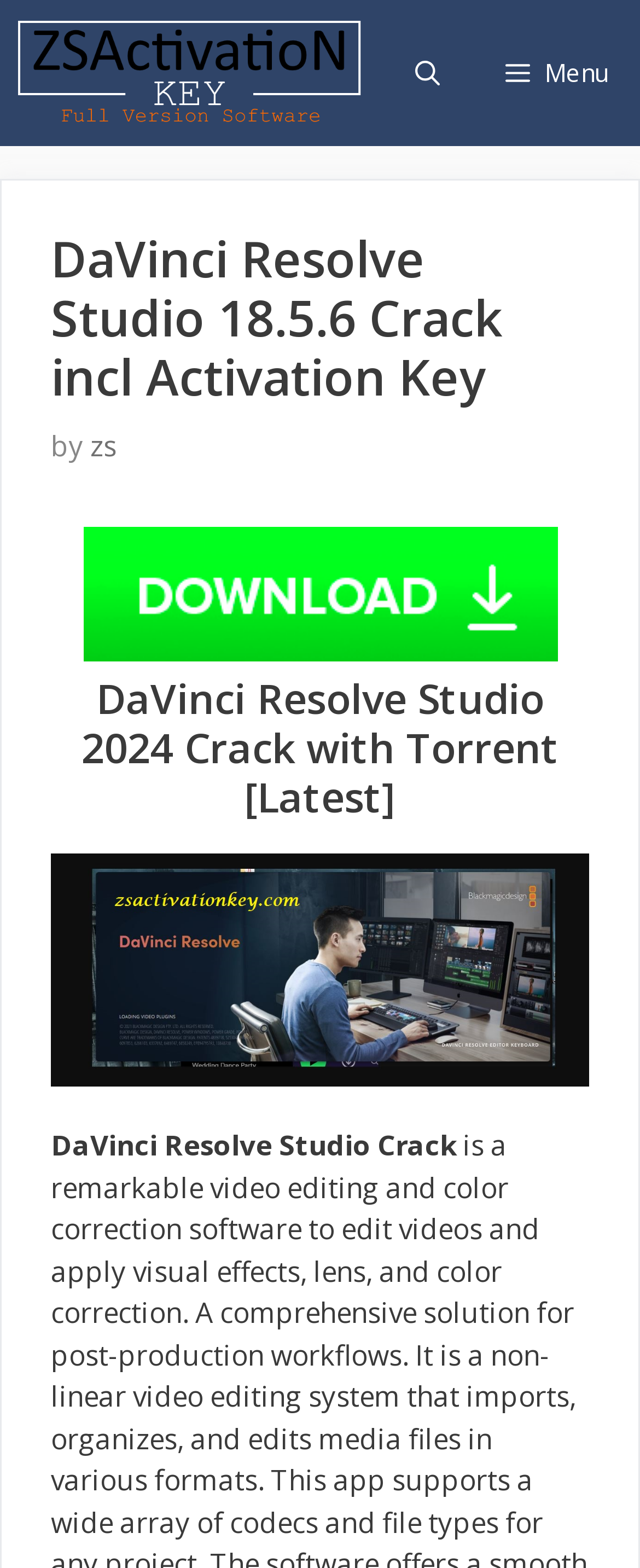Provide a thorough description of the webpage you see.

The webpage is about DaVinci Resolve Studio, a video editing and color correction software. At the top, there is a primary navigation menu with a "Menu" button on the right side. Below the navigation menu, there is a header section with a heading that reads "DaVinci Resolve Studio 18.5.6 Crack incl Activation Key" followed by the text "by" and a link to "zs". 

To the right of the header section, there is a prominent call-to-action button labeled "Download Now" with an accompanying image. Below the header section, there is another heading that reads "DaVinci Resolve Studio 2024 Crack with Torrent [Latest]". 

Underneath the second heading, there is a large image of DaVinci Resolve Studio Crack, which takes up most of the width of the page. There are also two links on the page, one labeled "ZS Activation Key" at the top left and another labeled "Open Search Bar" at the top right.